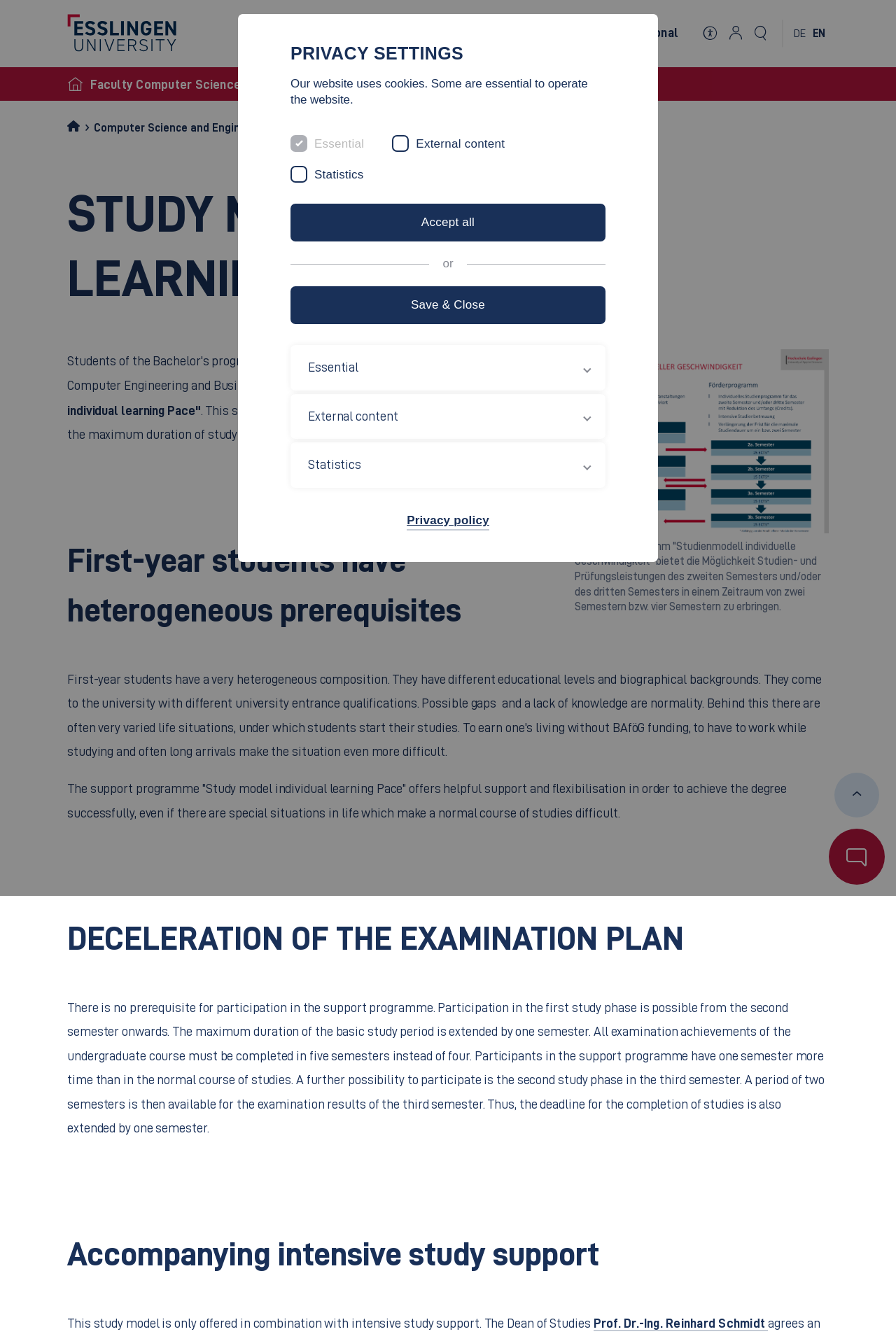Construct a comprehensive description capturing every detail on the webpage.

The webpage is about the "Study Model of individual learning Pace" at Esslingen University. At the top left, there is a logo of Esslingen University, and next to it, a navigation menu with buttons for "Degree Programmes", "Faculty", "Personnel", "Research", and "International". On the top right, there are navigation buttons for "Accessibility" and "Language", with options for "DE" and "EN".

Below the navigation menu, there is a link to the "Faculty Computer Science and Engineering" and a breadcrumb trail with links to "Home" and "Computer Science and Engineering". The main content of the page is divided into sections, starting with a heading "STUDY MODEL INDIVIDUAL LEARNING PACE" and a figure with a caption describing the study model.

The text explains that the study model is an individual support program that enables students to extend their maximum duration of study by up to two semesters. It also mentions that the program offers helpful support and flexibilization to achieve a degree successfully, even in special life situations.

The next section is headed "First-year students have heterogeneous prerequisites", followed by a section on "DECELERATION OF THE EXAMINATION PLAN", which explains the details of the program, including the extension of the maximum duration of the basic study period and the possibility to participate in the program from the second semester onwards.

Further down, there is a section on "Accompanying intensive study support", which mentions that the study model is only offered in combination with intensive study support. The page also includes a "Scroll to top" button and a button with a contact menu.

At the bottom of the page, there is a section on "PRIVACY SETTINGS", which includes checkboxes for "Essential", "External content", and "Statistics" cookies, as well as buttons to "Accept all" or "Save & Close" the settings. There is also a link to the "Privacy policy" page.